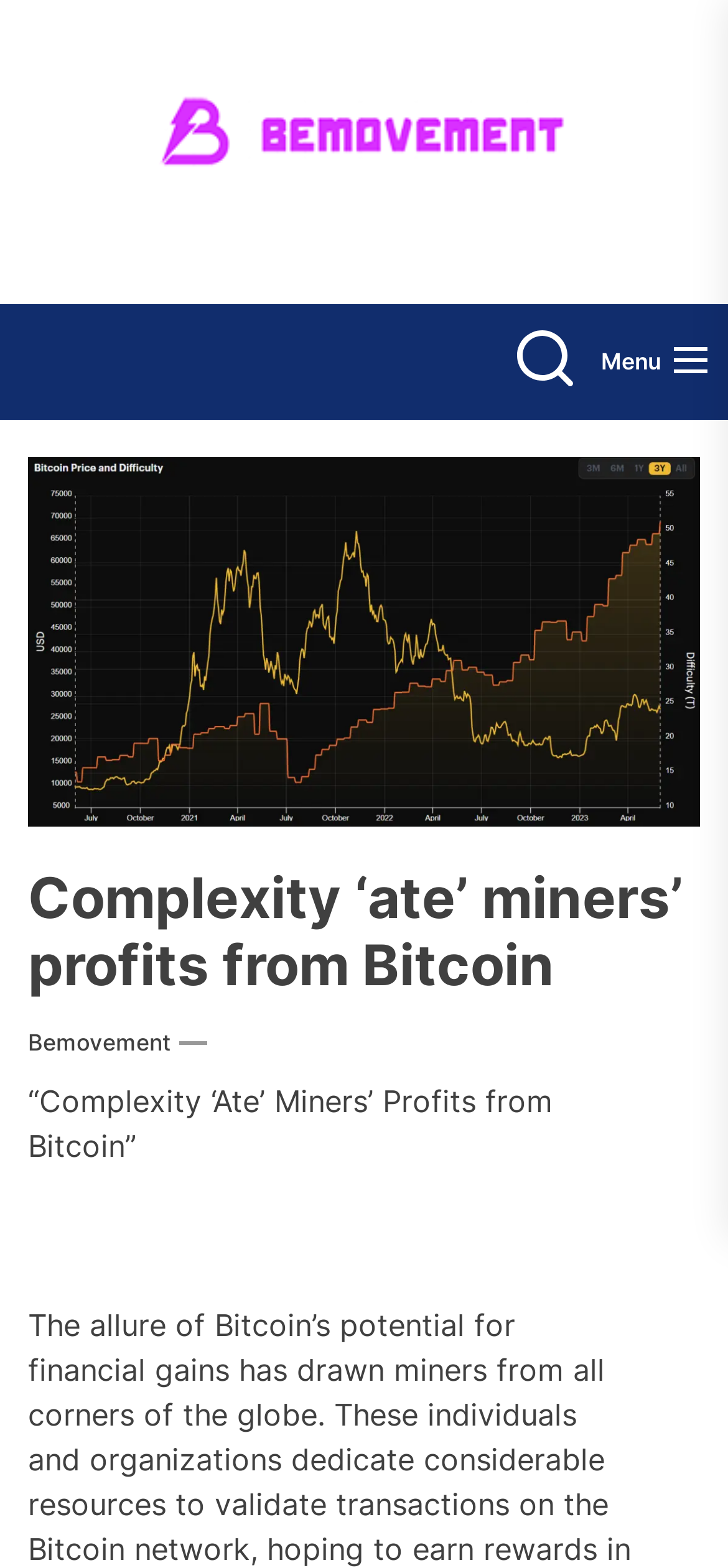What is the topic of the article?
Offer a detailed and full explanation in response to the question.

I inferred the topic by reading the heading 'Complexity ‘ate’ miners’ profits from Bitcoin' and the static text '“Complexity ‘Ate’ Miners’ Profits from Bitcoin”', which suggests that the article is about the challenges faced by Bitcoin miners.